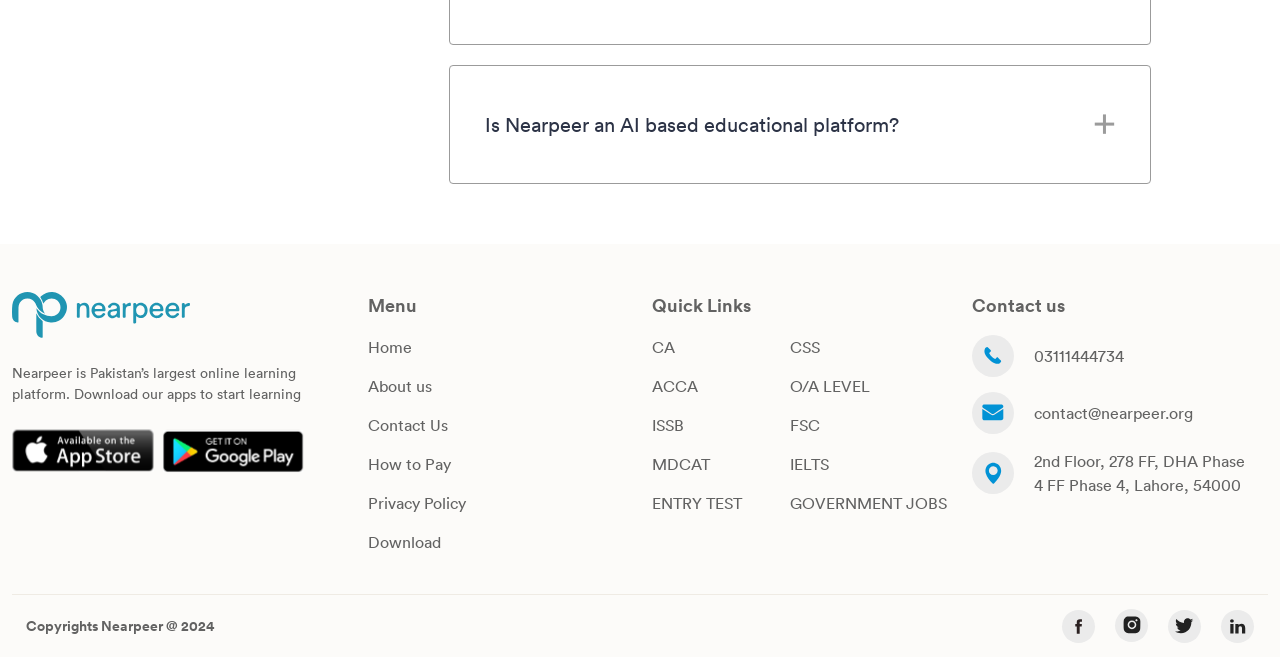What is the year of Nearpeer's copyright?
Answer the question based on the image using a single word or a brief phrase.

2024